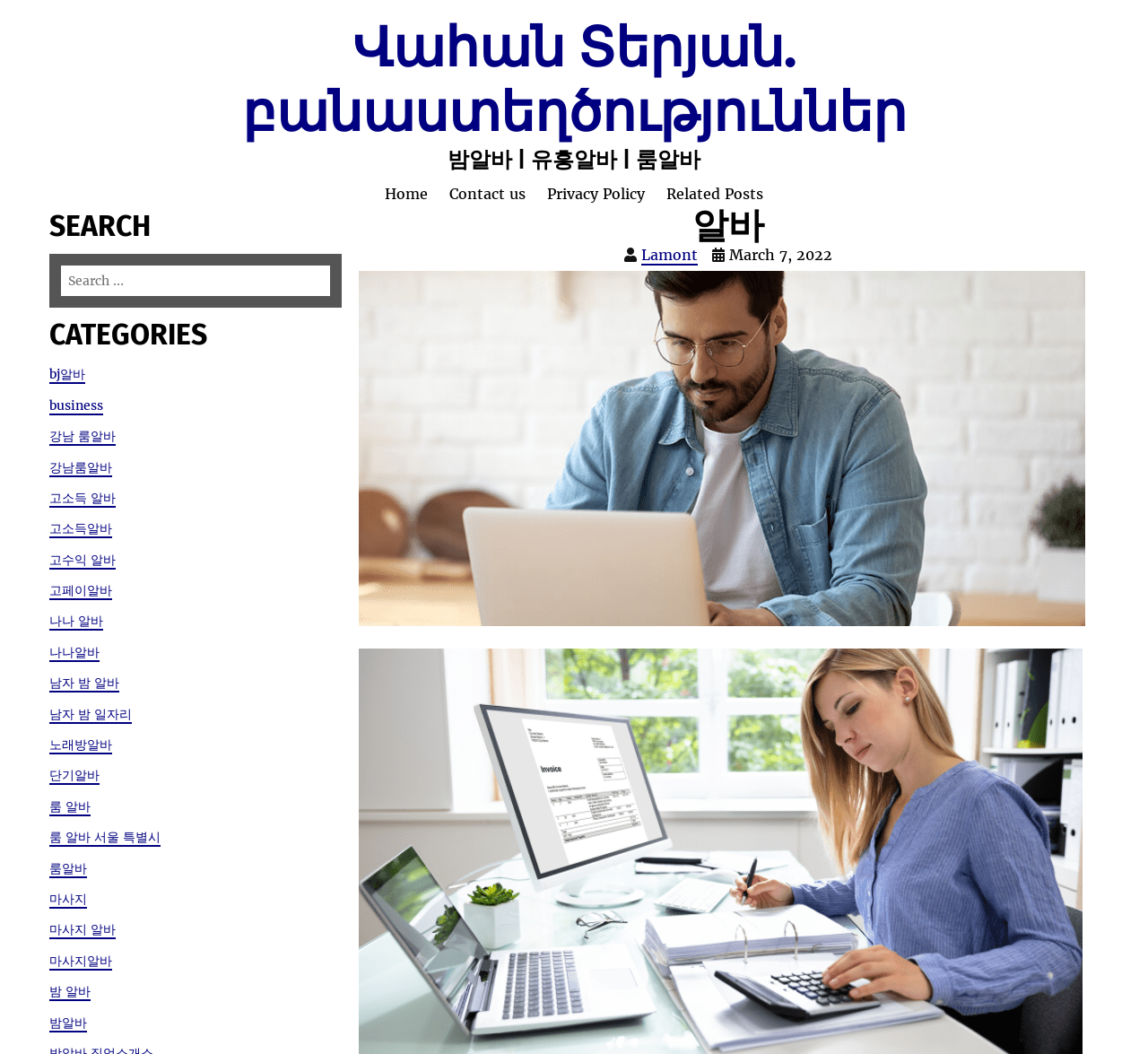Offer a detailed account of what is visible on the webpage.

This webpage appears to be a blog or a content-based website, with a focus on 알바 (Alba) related topics. The page has a prominent heading "Վահան Տերյան. բանաստեղծություններ" at the top, which is also a link. Below this heading, there is a navigation menu with links to "Home", "Contact us", "Privacy Policy", and "Related Posts".

On the left side of the page, there is a search bar with a heading "SEARCH" and a placeholder text "Search for:". Below the search bar, there is a list of categories with headings "CATEGORIES" and multiple links to various 알바-related topics, such as "bj알바", "business", "강남 룸알바", and many others.

In the main content area, there is a heading "알바" and a link to "Lamont" with a timestamp "March 7, 2022". The page also has a "Skip to content" link at the top-left corner, which suggests that the page may have a lot of content or a complex layout.

Overall, the webpage appears to be a resource for people interested in 알바-related topics, with a focus on providing information and links to relevant content.